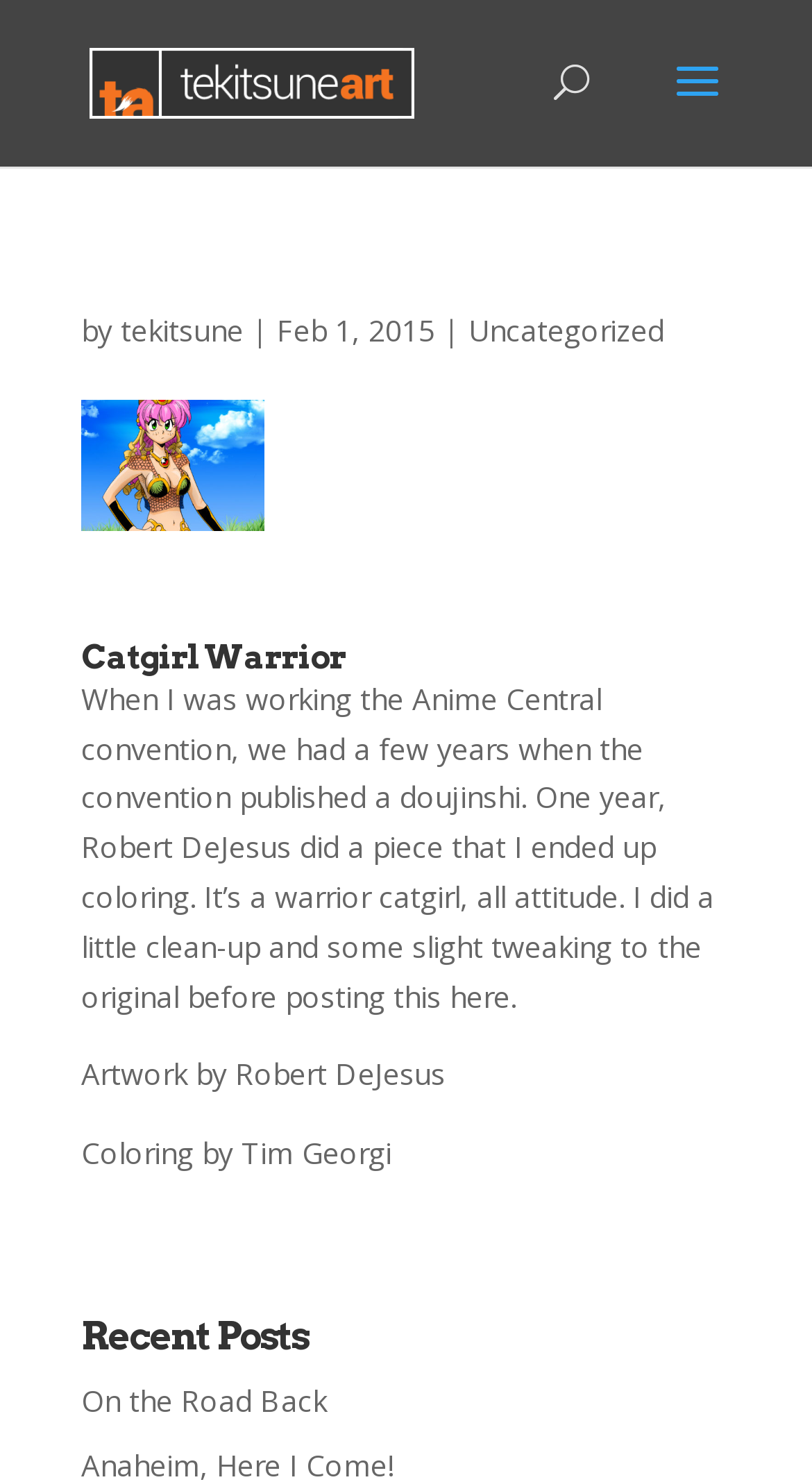Based on the image, provide a detailed and complete answer to the question: 
What is the date of the post about the catgirl warrior?

I found the answer by looking at the article section of the webpage, where it says 'Feb 1, 2015'. This is the date of the post about the catgirl warrior.